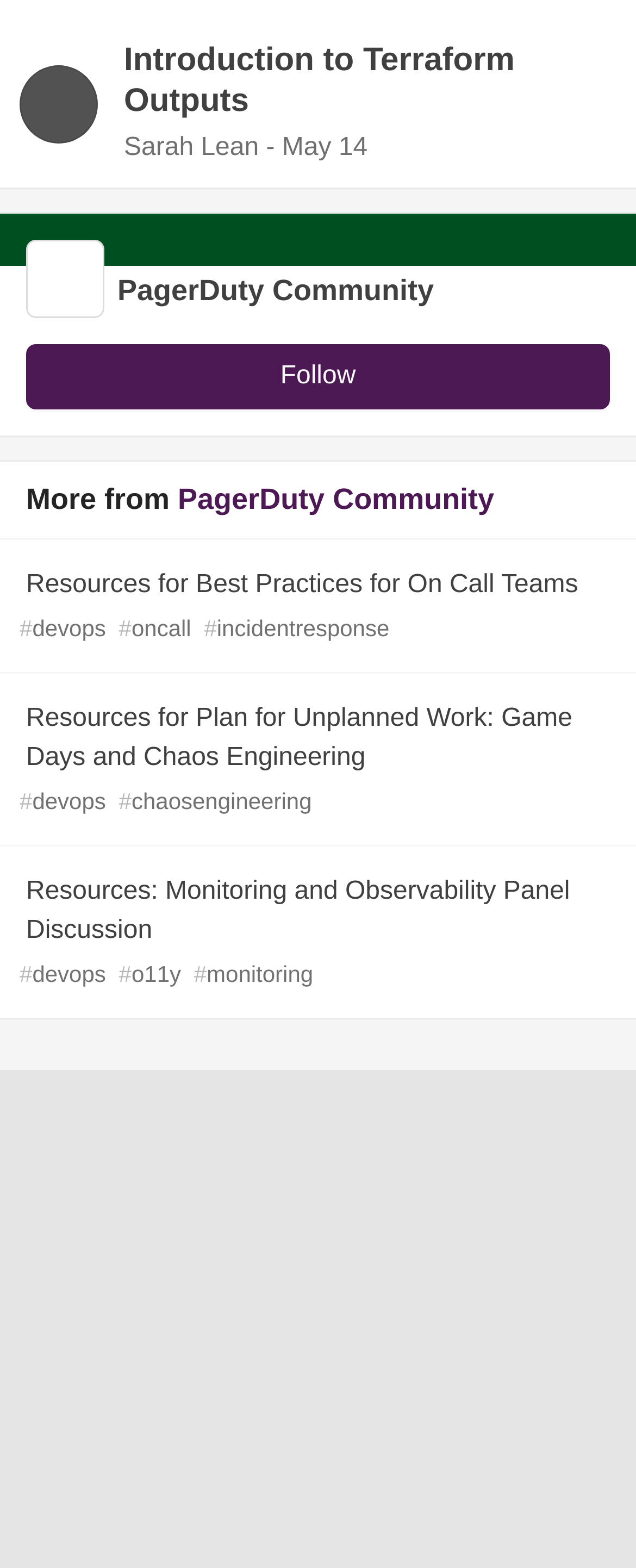Can you provide the bounding box coordinates for the element that should be clicked to implement the instruction: "Read Introduction to Terraform Outputs"?

[0.195, 0.026, 0.969, 0.079]